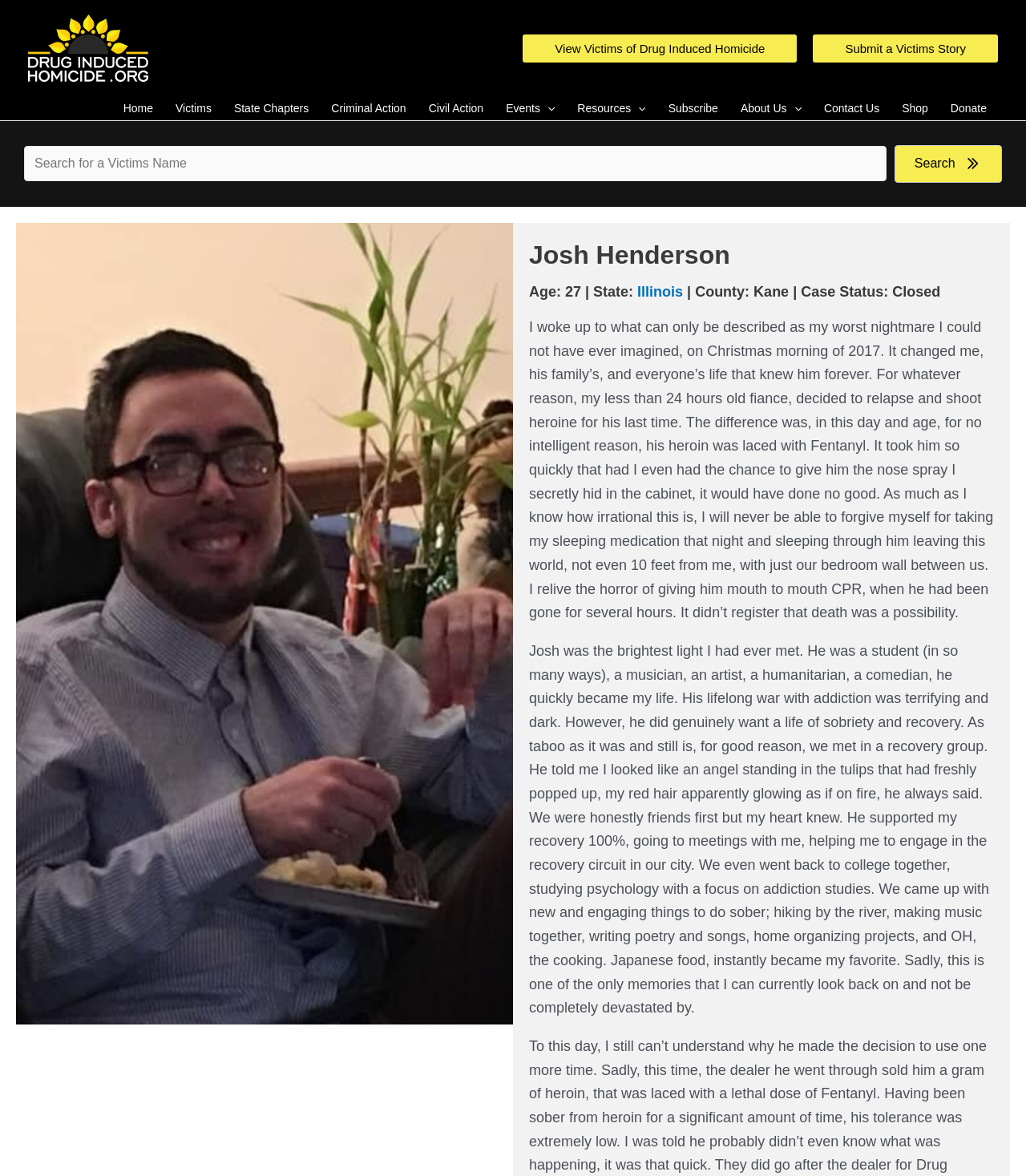Look at the image and answer the question in detail:
What is the age of the person described on this webpage?

I found the answer by examining the heading elements on the webpage, specifically the one with the text 'Age: 27 | State: Illinois | County: Kane | Case Status: Closed'. This heading appears to be providing information about the person being described, and the age is explicitly stated as 27.